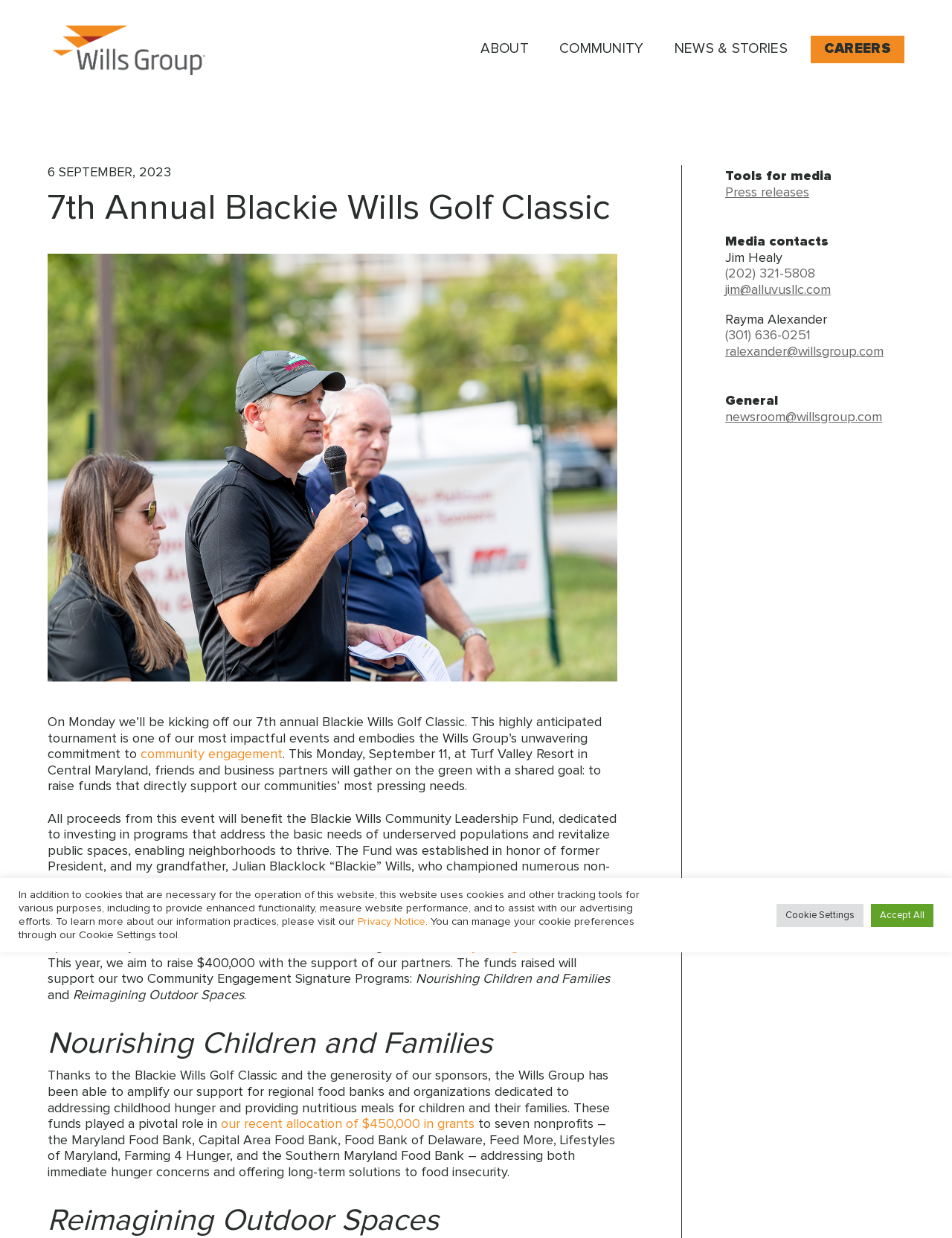What is the purpose of the Blackie Wills Golf Classic?
Look at the screenshot and provide an in-depth answer.

The purpose of the Blackie Wills Golf Classic is to raise funds for the Wills Group's community engagement programs, as stated in the webpage's content. The event aims to support the Blackie Wills Community Leadership Fund, which invests in programs that address the basic needs of underserved populations and revitalize public spaces.